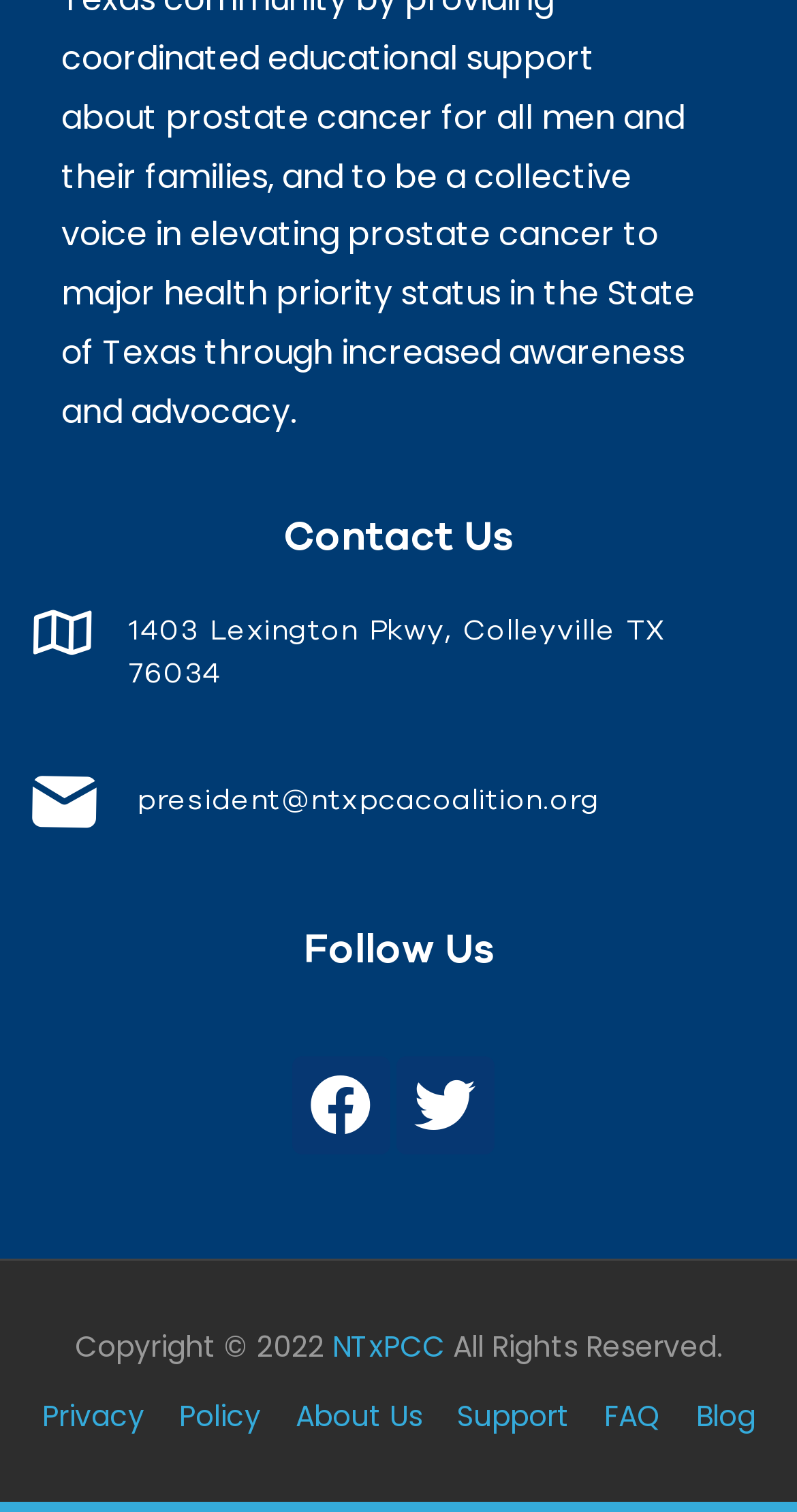Please identify the bounding box coordinates of the region to click in order to complete the given instruction: "Follow on Facebook". The coordinates should be four float numbers between 0 and 1, i.e., [left, top, right, bottom].

[0.365, 0.699, 0.488, 0.764]